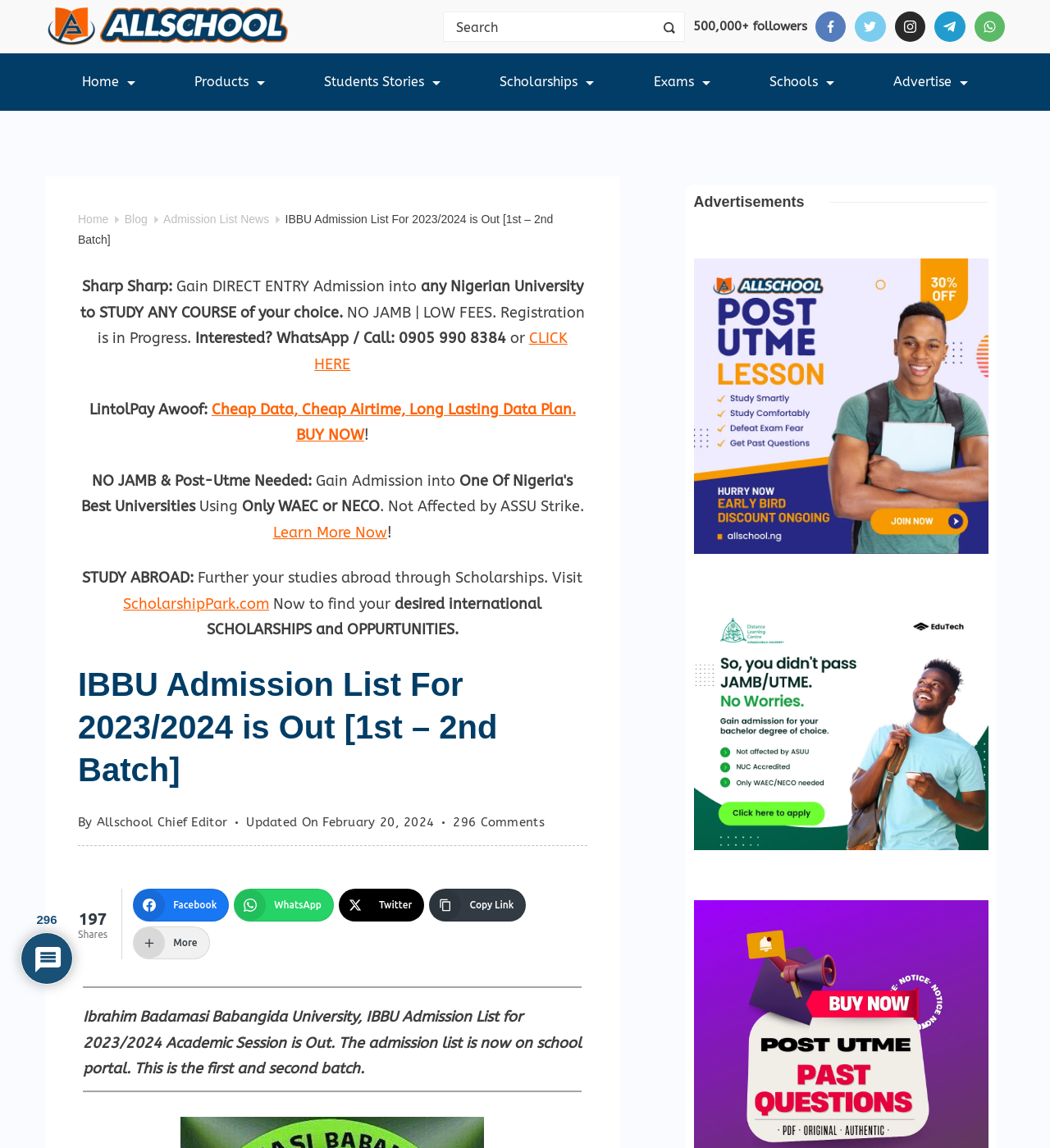Describe all significant elements and features of the webpage.

The webpage is about Ibrahim Badamasi Babangida University's (IBBU) admission list for the 2023/2024 academic session. At the top, there is a logo and a search bar with a "Search" button. Below the search bar, there are social media links to Facebook, Twitter, Instagram, Telegram, and WhatsApp.

On the left side, there is a navigation menu with links to "Home", "Products", "Students Stories", "Scholarships", "Exams", "Schools", and "Advertise". Each link has an accompanying icon.

The main content of the webpage is divided into several sections. The first section has a heading "IBBU Admission List For 2023/2024 is Out [1st – 2nd Batch]" and provides information about gaining direct entry admission into any Nigerian university without JAMB. There is a call-to-action to WhatsApp or call a phone number for more information.

The next section has a heading "LintolPay Awoof" and promotes cheap data and airtime plans. Below this, there is a section about gaining admission into university without JAMB or Post-UTME using only WAEC or NECO results.

Further down, there is a section about studying abroad through scholarships, with a link to ScholarshipPark.com. The webpage also has a section with a heading "IBBU Admission List For 2023/2024 is Out [1st – 2nd Batch]" which appears to be the main content of the webpage. This section has a subheading "By Allschool Chief Editor" and provides information about the admission list being available on the school portal. There are also links to share the article on social media and a comment section with 296 comments.

At the bottom of the webpage, there are more links to social media and a "More" button, as well as a section with advertisements.